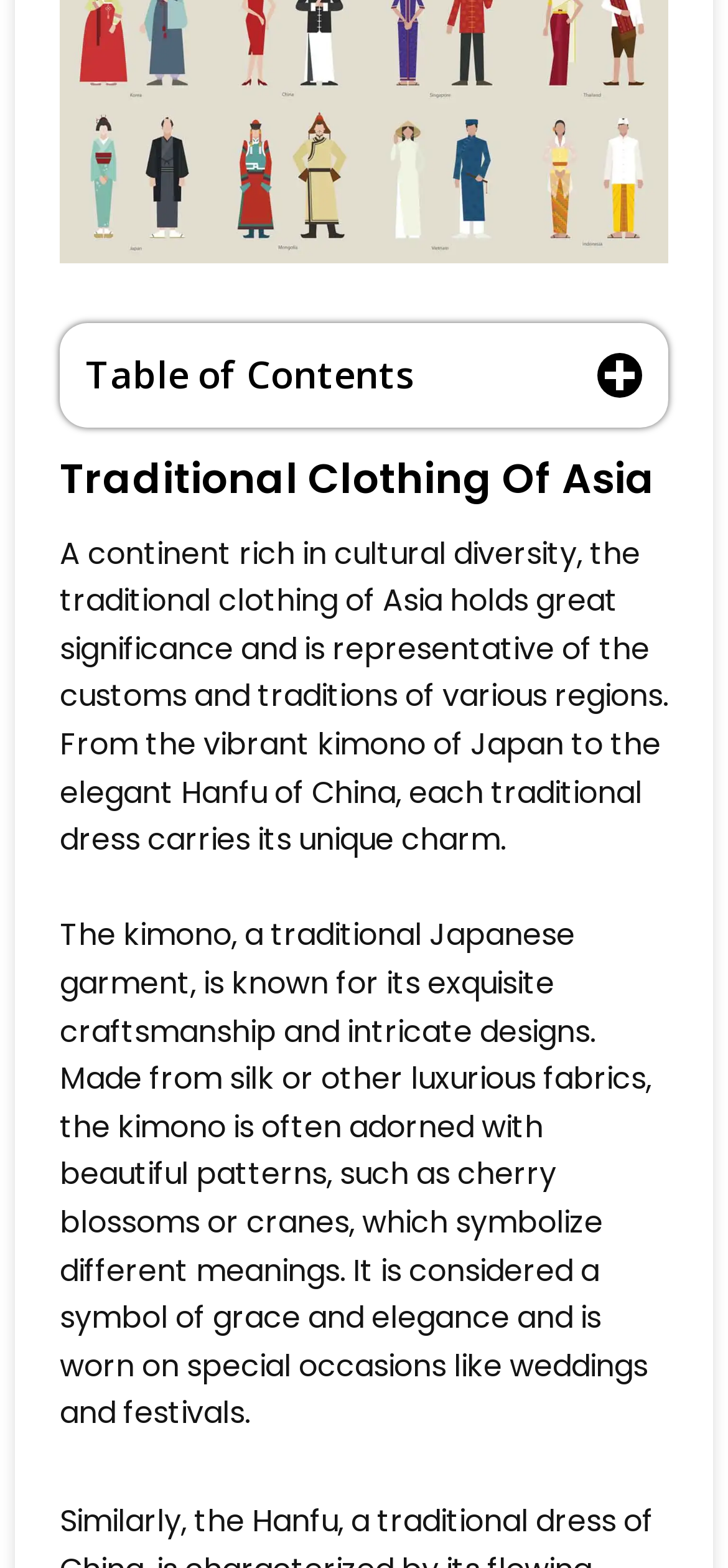Extract the bounding box coordinates for the described element: "11 – Chapan, Kazakhstan". The coordinates should be represented as four float numbers between 0 and 1: [left, top, right, bottom].

[0.118, 0.603, 0.585, 0.628]